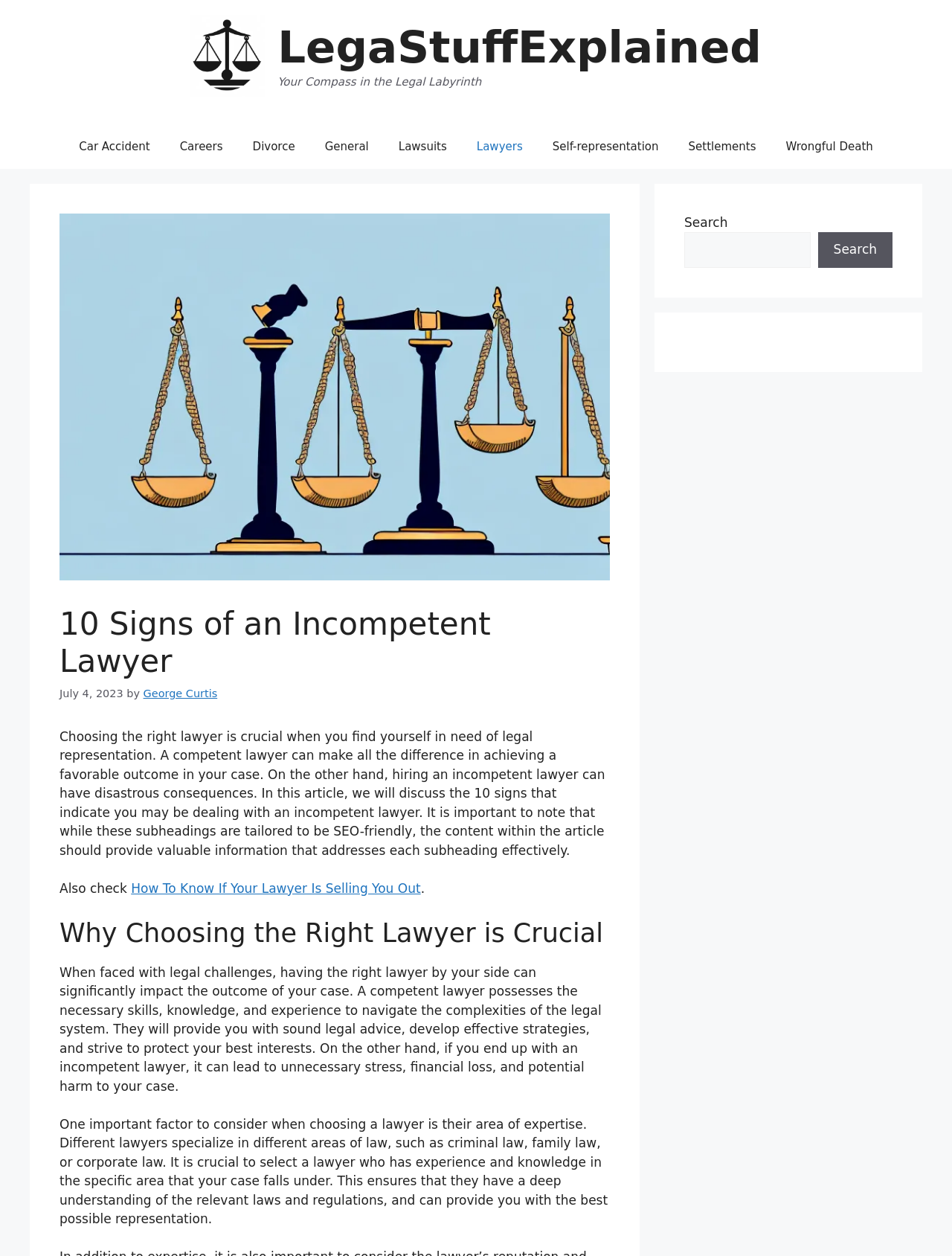Given the element description, predict the bounding box coordinates in the format (top-left x, top-left y, bottom-right x, bottom-right y), using floating point numbers between 0 and 1: parent_node: Search name="s"

[0.719, 0.185, 0.851, 0.213]